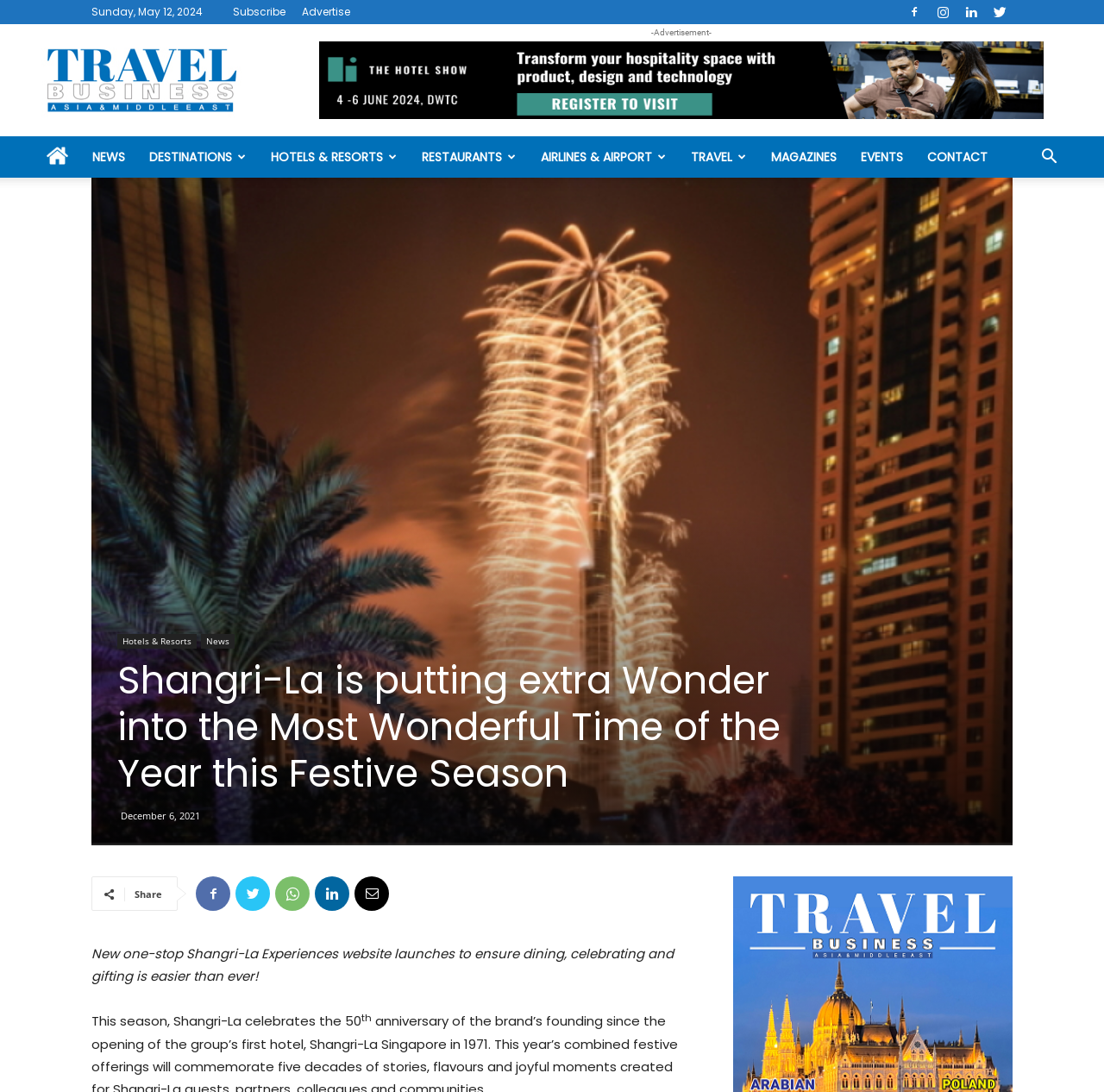Generate a detailed explanation of the webpage's features and information.

The webpage appears to be a news article or blog post from Travel Business, with a focus on Shangri-La's new website launch and 50th anniversary celebration. 

At the top of the page, there is a date "Sunday, May 12, 2024" and three links: "Subscribe", "Advertise", and four social media icons. Below these, there is a banner image with the title "Travel Business" and an advertisement label.

The main content area is divided into two sections. On the left, there is a menu with links to various categories such as "NEWS", "DESTINATIONS", "HOTELS & RESORTS", "RESTAURANTS", "AIRLINES & AIRPORT", "TRAVEL", "MAGAZINES", "EVENTS", and "CONTACT". 

On the right, there is a large image, and below it, a header section with links to "Hotels & Resorts" and "News". The main article title "Shangri-La is putting extra Wonder into the Most Wonderful Time of the Year this Festive Season" is displayed prominently, followed by a time stamp "December 6, 2021". 

The article text is divided into two paragraphs, with the first paragraph describing the launch of Shangri-La's new website and the second paragraph mentioning the brand's 50th anniversary celebration. There are also social media sharing links and a "Share" button at the bottom of the article.